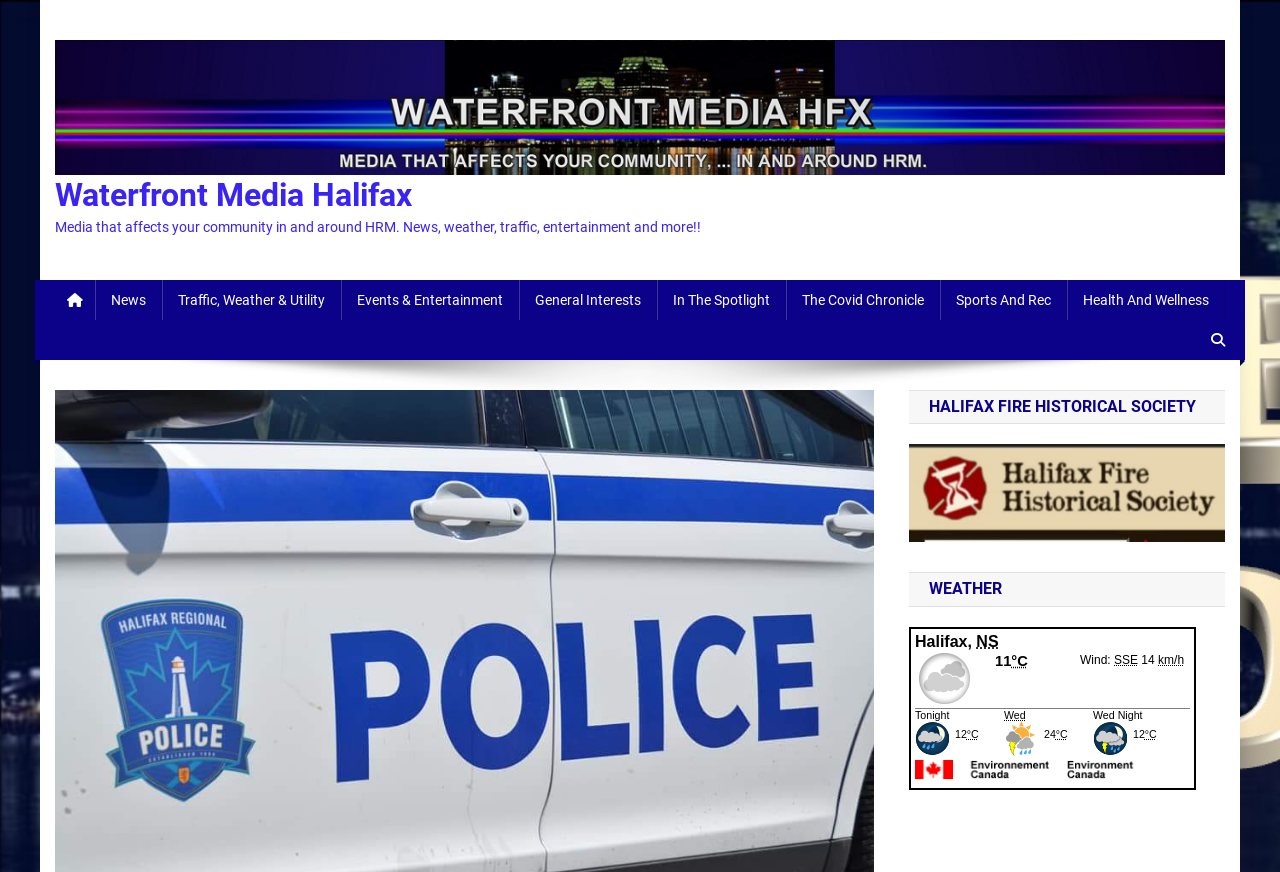Use a single word or phrase to answer the question: What is the purpose of the image with the text 'Waterfront Media Halifax'?

Logo or branding